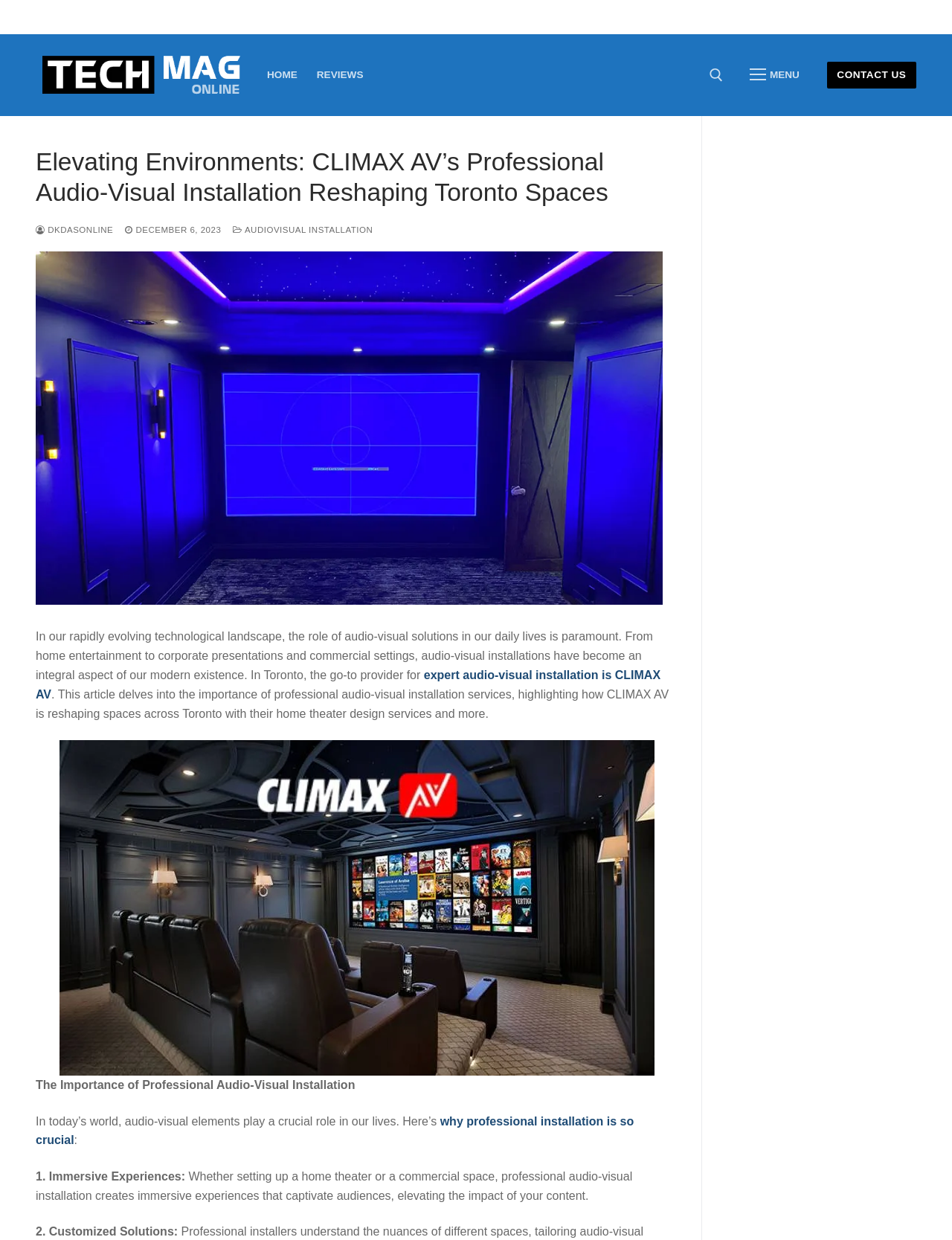What is the topic of the article?
Please give a detailed and elaborate answer to the question.

I found the answer by reading the headings and content of the article, which discusses the importance of professional audio-visual installation services and how CLIMAX AV is reshaping spaces across Toronto.